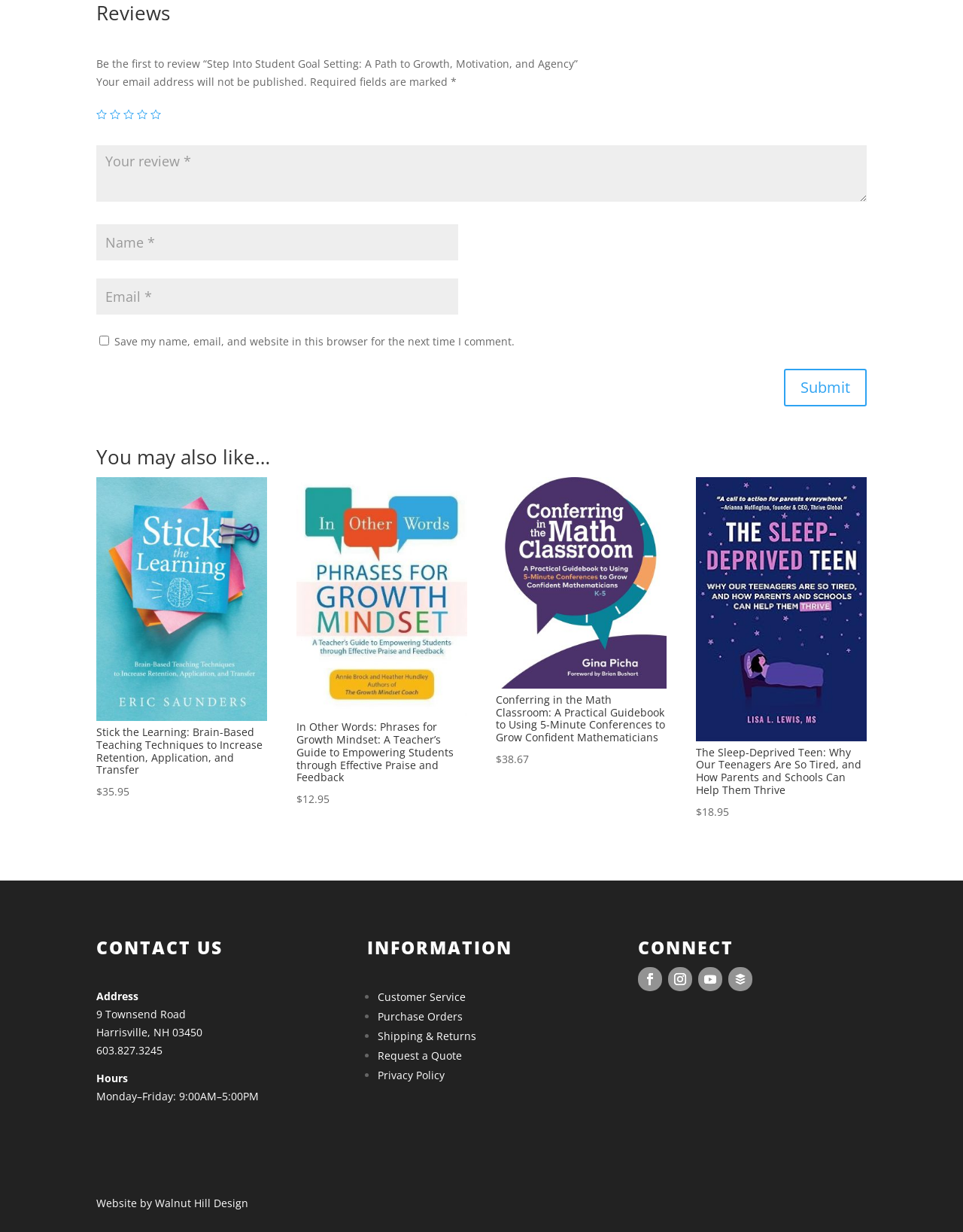Locate the coordinates of the bounding box for the clickable region that fulfills this instruction: "Write a review".

[0.1, 0.118, 0.9, 0.163]